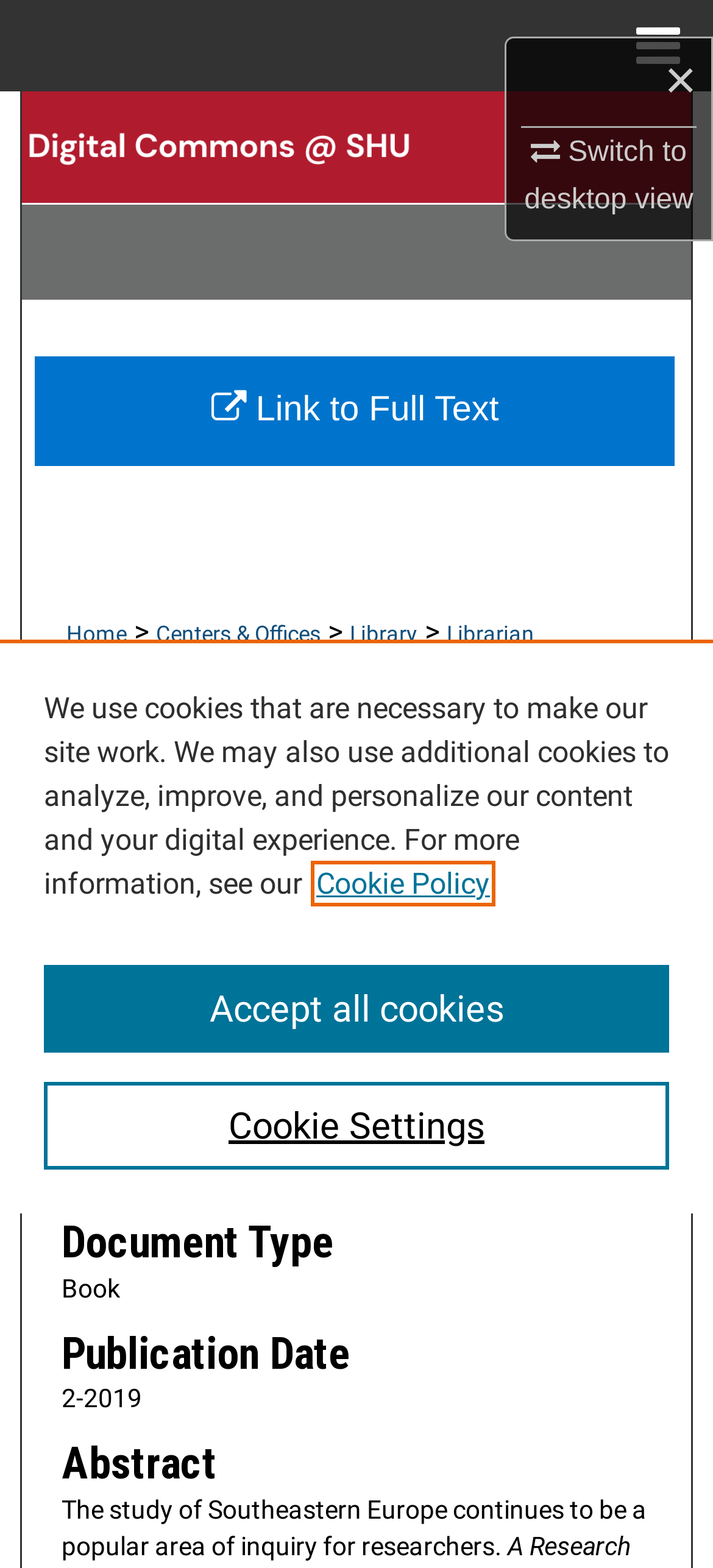What is the document type of the research guide?
Could you please answer the question thoroughly and with as much detail as possible?

I found the answer by looking at the 'Document Type' section, which lists 'Book' as the document type.